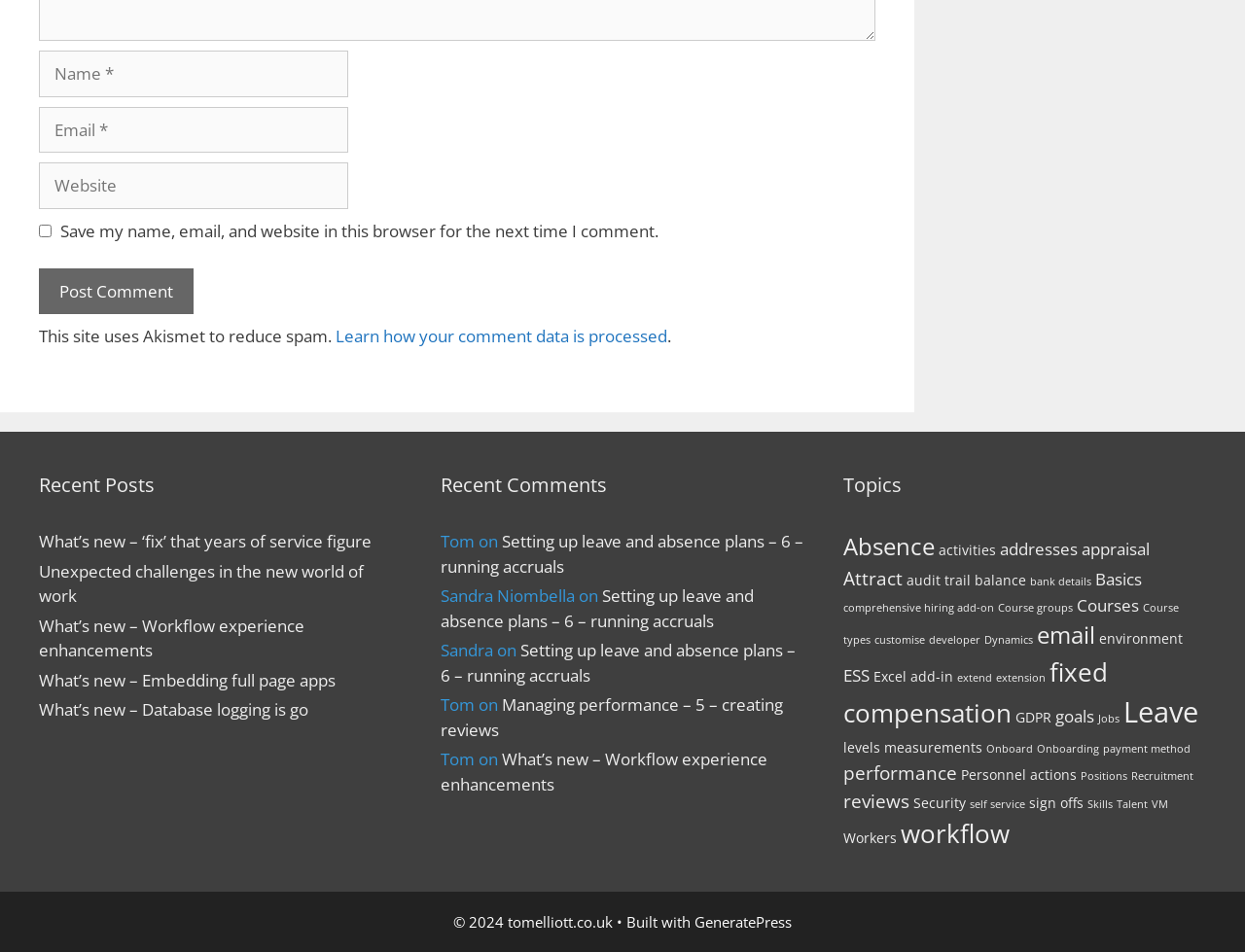Determine the bounding box coordinates of the clickable element necessary to fulfill the instruction: "Enter your name". Provide the coordinates as four float numbers within the 0 to 1 range, i.e., [left, top, right, bottom].

[0.031, 0.053, 0.28, 0.102]